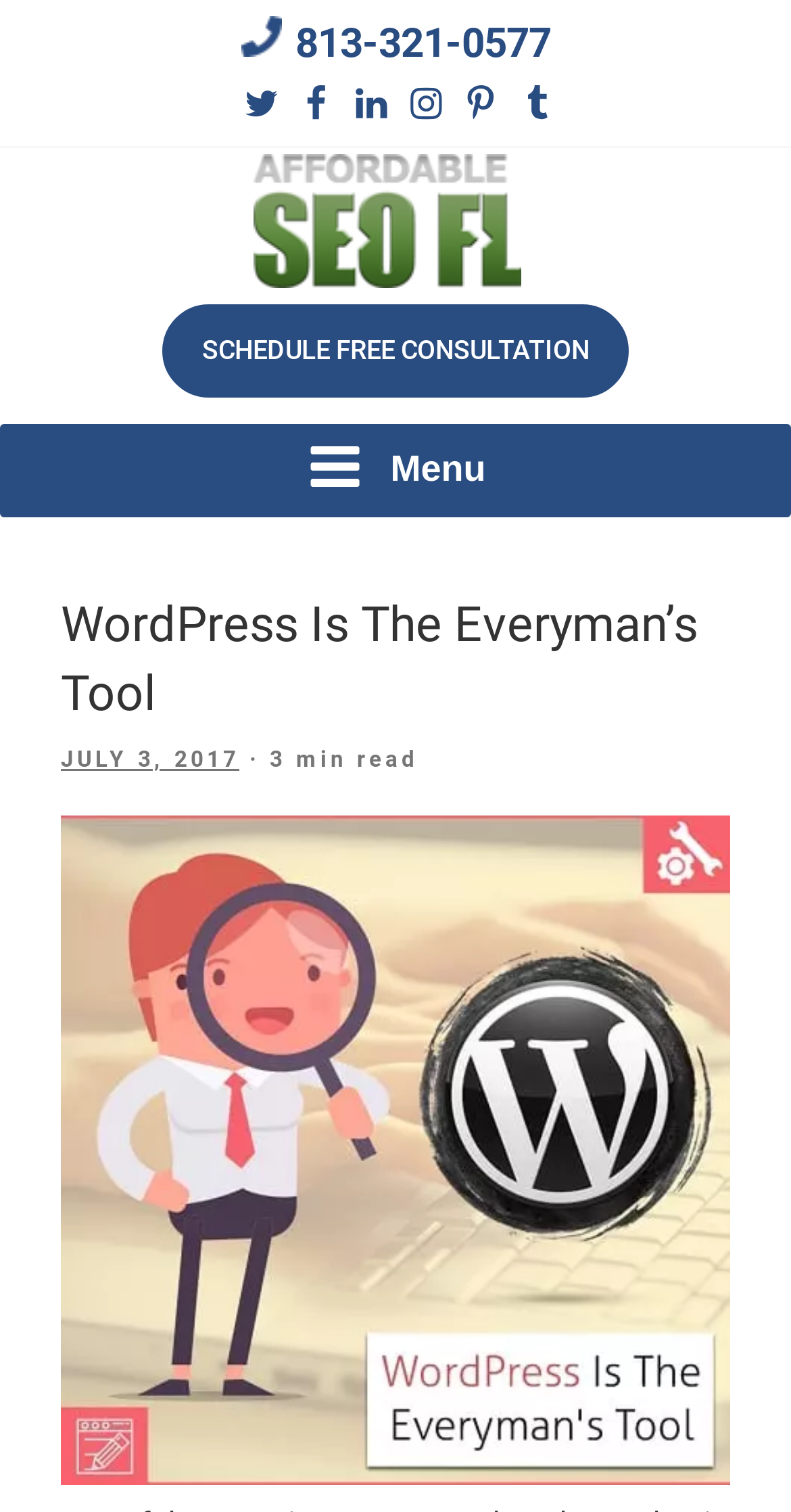Analyze the image and deliver a detailed answer to the question: What is the topic of the blog post?

The blog post is about WordPress, which is mentioned in the title and the content of the post.